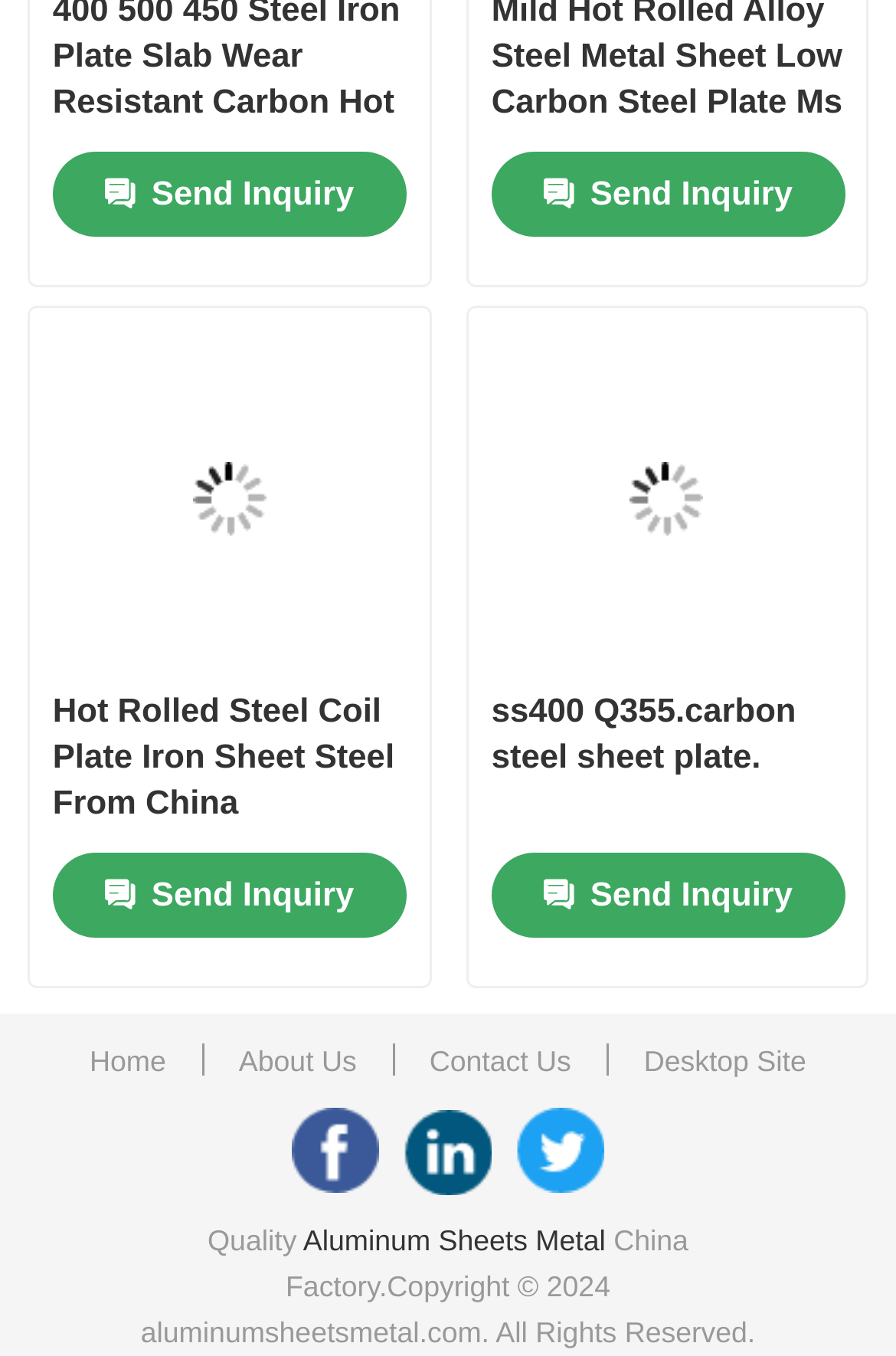What is the theme of the images on this webpage?
Based on the image, give a one-word or short phrase answer.

Metal products